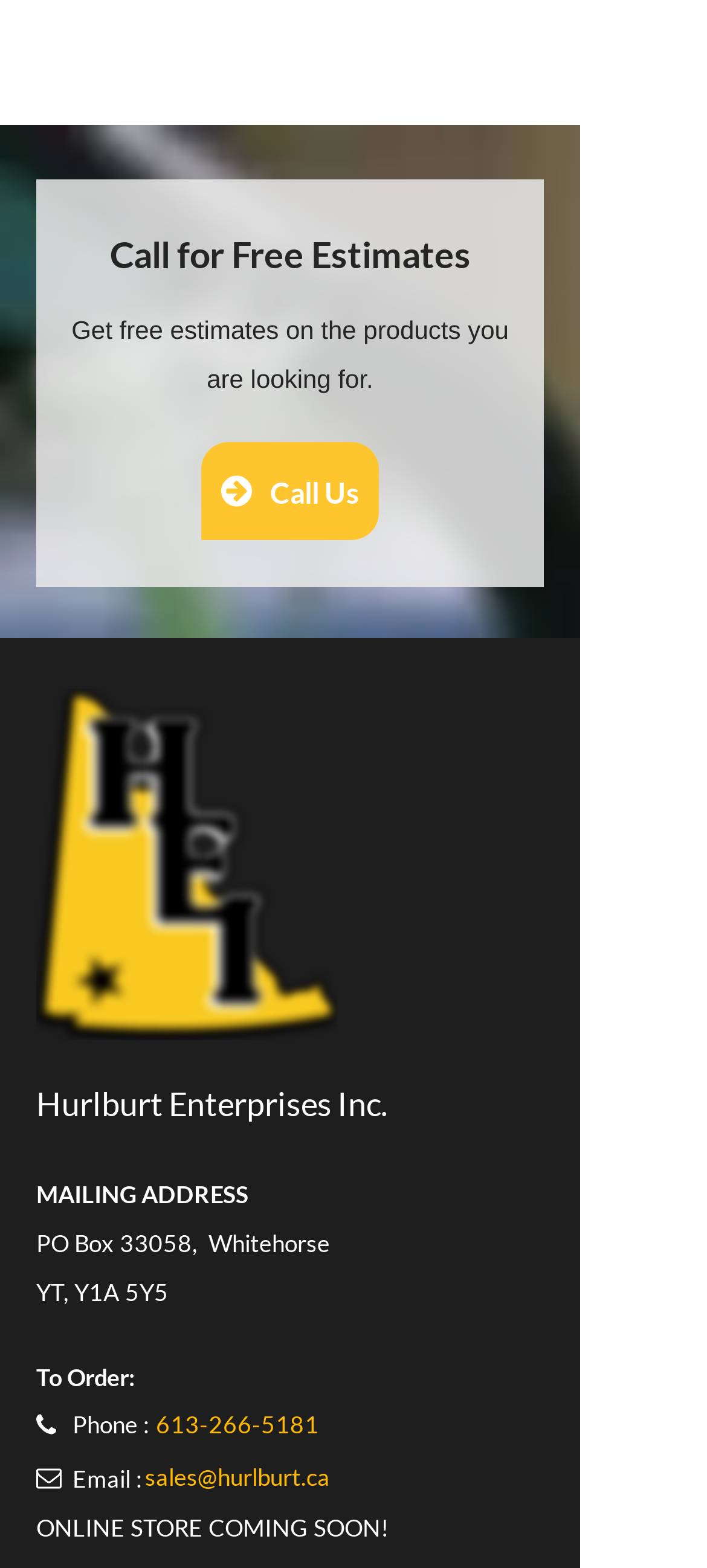What is the phone number to order? Observe the screenshot and provide a one-word or short phrase answer.

613-266-5181